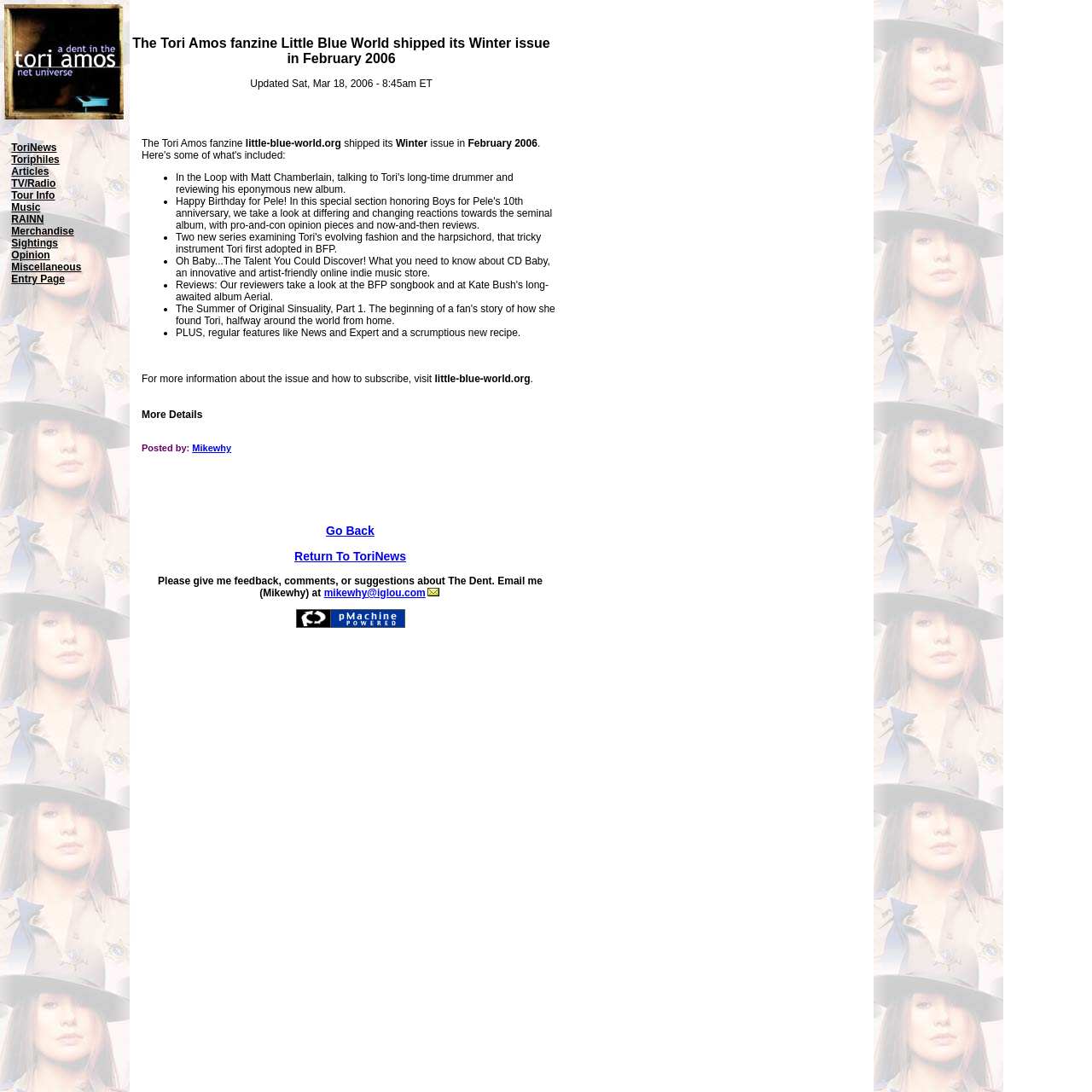What is the name of the fanzine?
Give a single word or phrase as your answer by examining the image.

Little Blue World